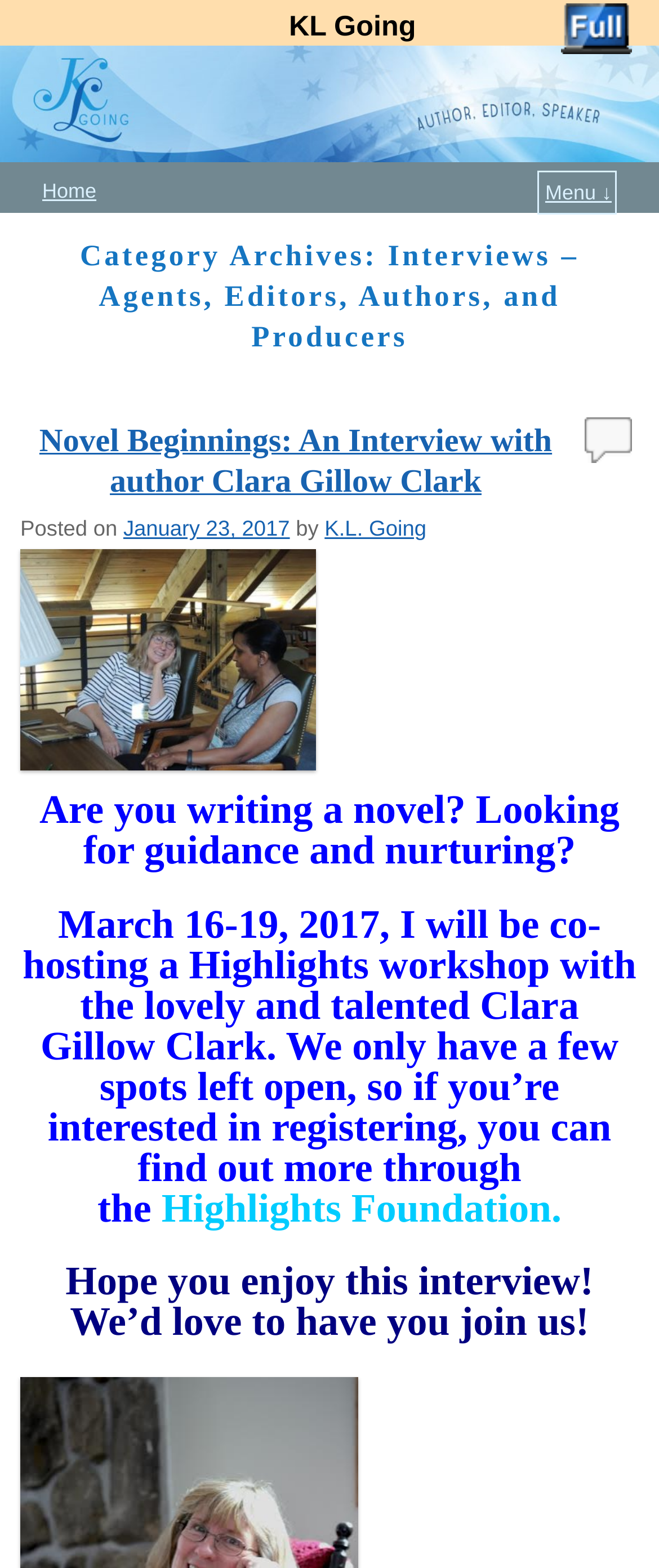Pinpoint the bounding box coordinates of the clickable element needed to complete the instruction: "visit the home page". The coordinates should be provided as four float numbers between 0 and 1: [left, top, right, bottom].

[0.064, 0.114, 0.146, 0.129]